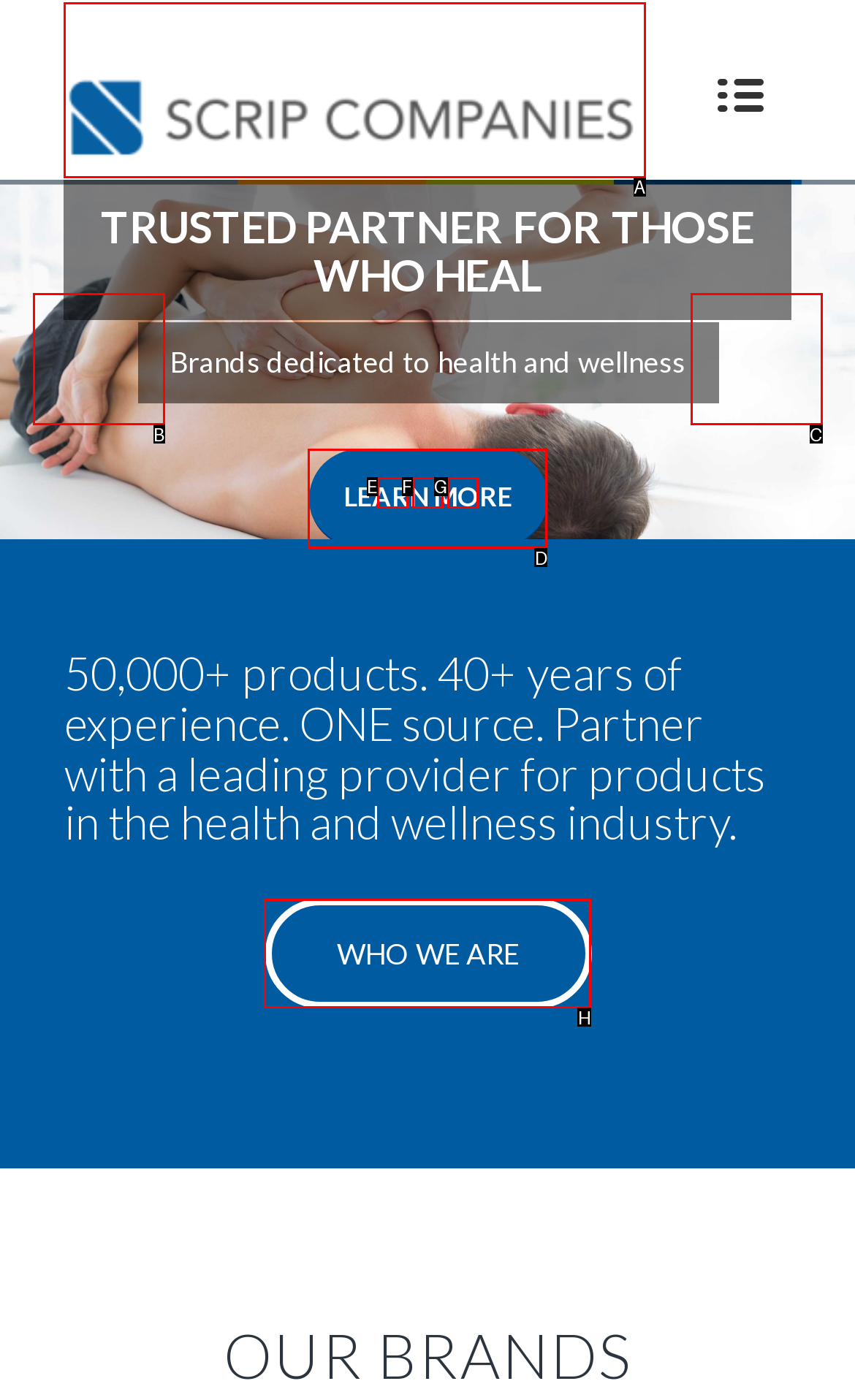Given the description: Next, identify the matching option. Answer with the corresponding letter.

C